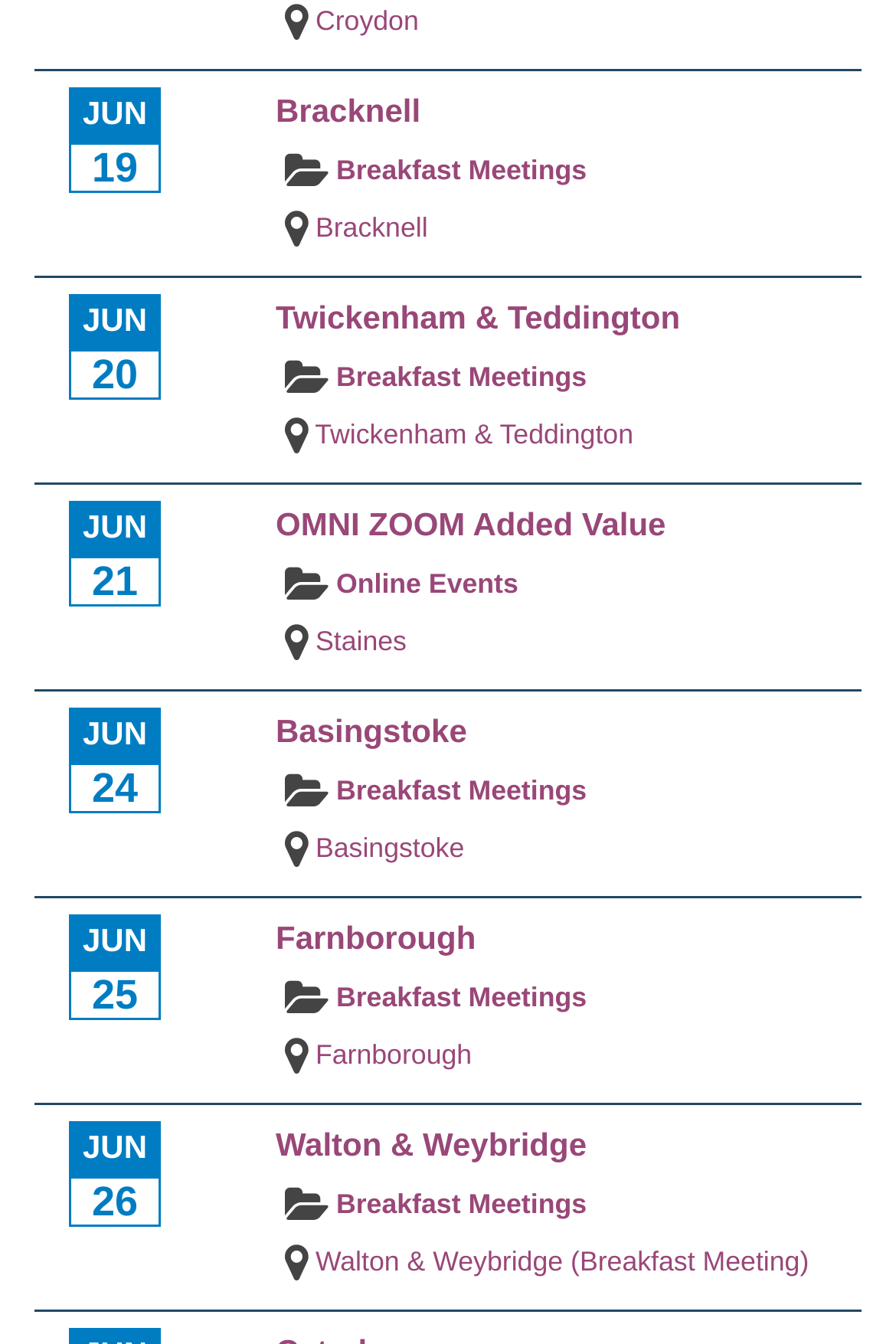Identify the bounding box for the UI element described as: "Basingstoke". Ensure the coordinates are four float numbers between 0 and 1, formatted as [left, top, right, bottom].

[0.352, 0.619, 0.518, 0.643]